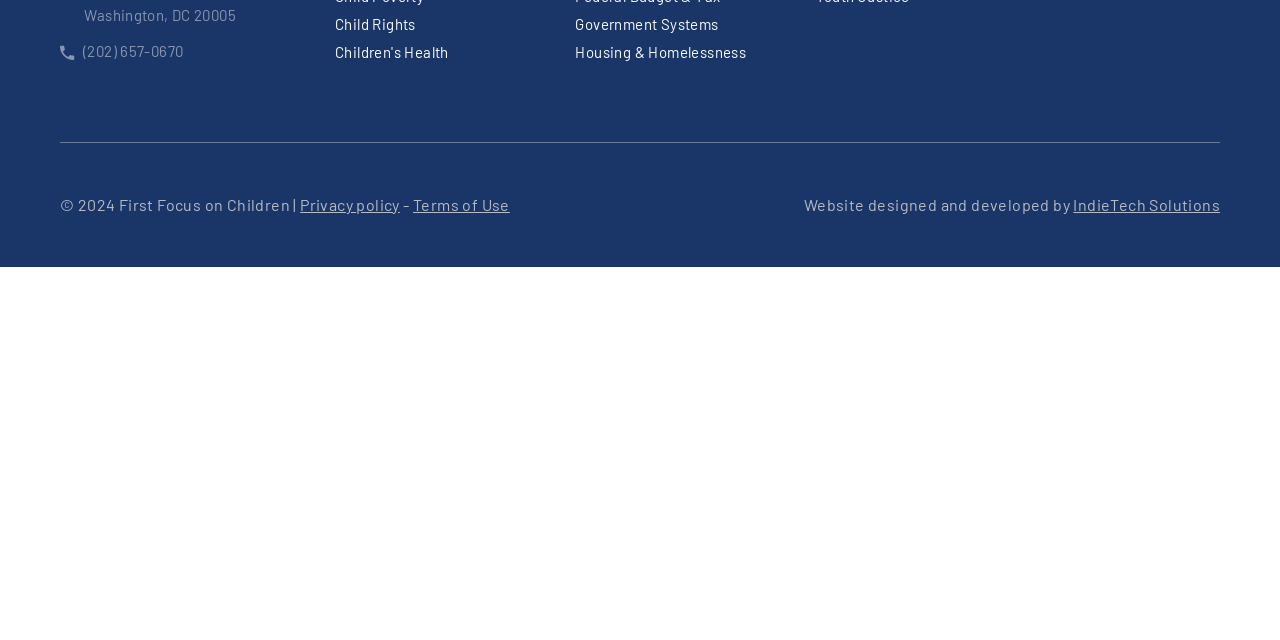Extract the bounding box coordinates for the described element: "Child Rights". The coordinates should be represented as four float numbers between 0 and 1: [left, top, right, bottom].

[0.262, 0.023, 0.325, 0.052]